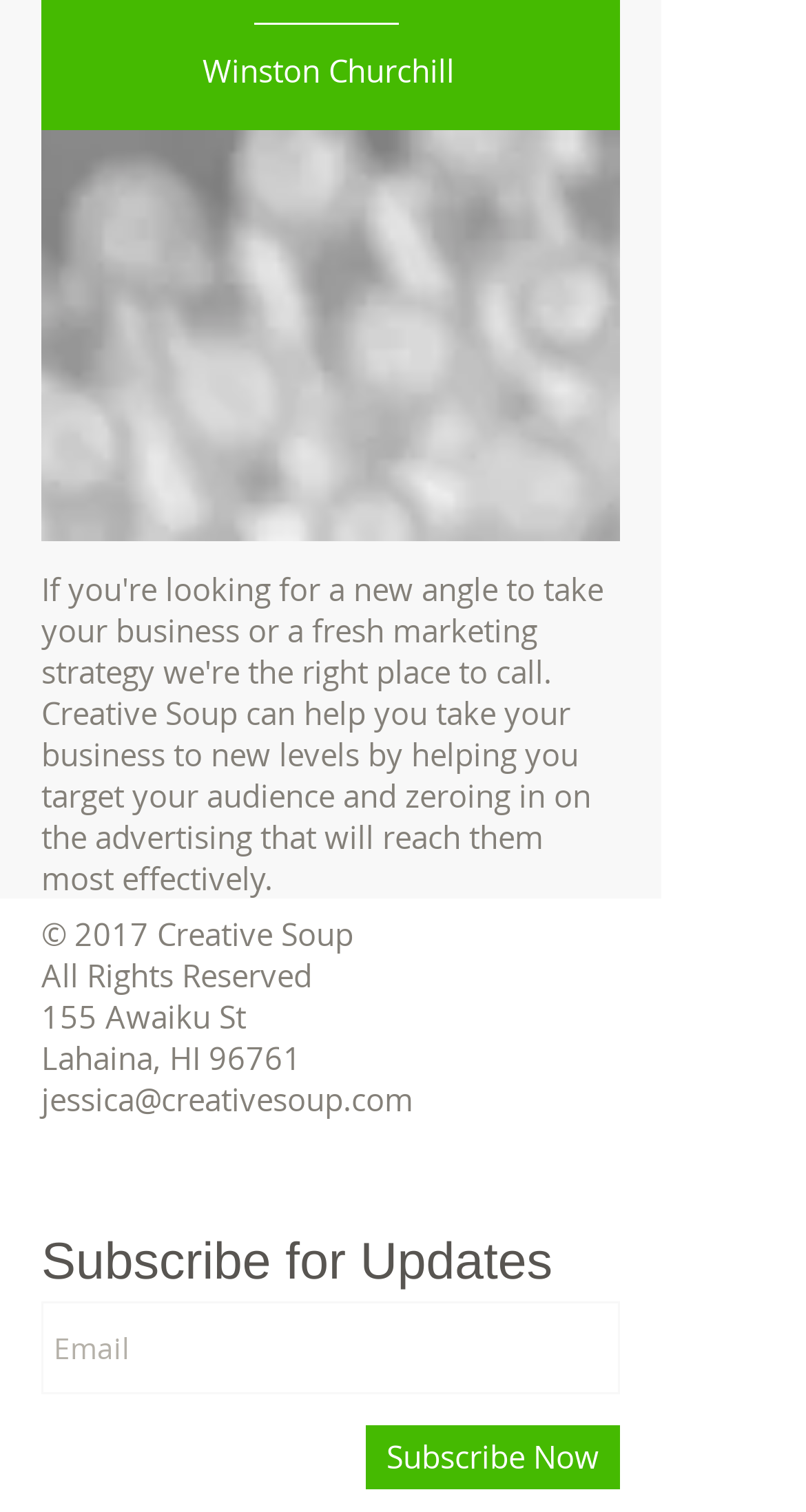What is the name of the person displayed? Based on the screenshot, please respond with a single word or phrase.

Winston Churchill